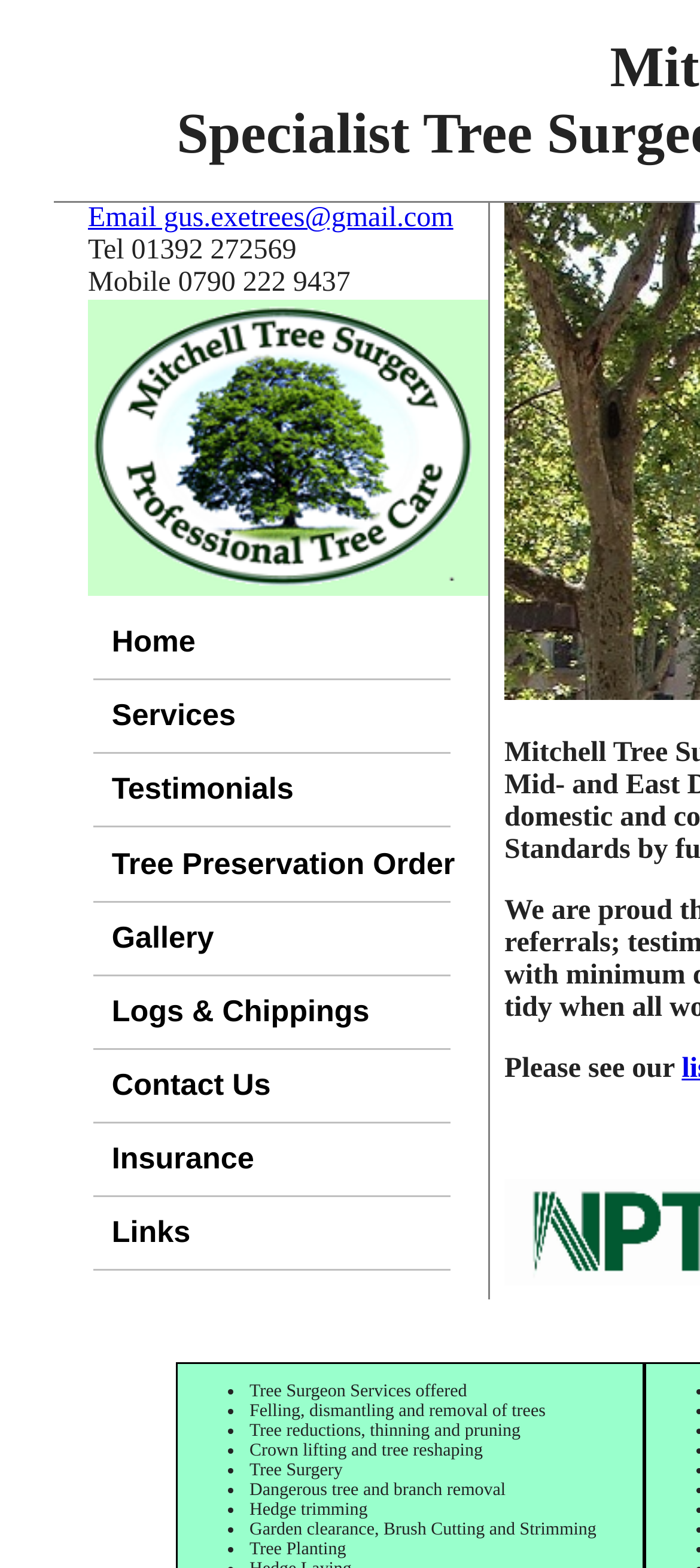Describe the entire webpage, focusing on both content and design.

The webpage is about Mitchell Tree Surgery, a tree surgeon service based in Exeter, Devon. At the top left corner, there is a section with contact information, including an email address, phone number, and mobile number. Below this section, there is an image with the text "Exeter Tree Surgeon".

To the right of the contact information, there is a navigation menu with 9 links: Home, Services, Testimonials, Tree Preservation Order, Gallery, Logs & Chippings, Contact Us, Insurance, and Links. These links are arranged vertically, with the Home link at the top and the Links link at the bottom.

Below the navigation menu, there is a list of services offered by Mitchell Tree Surgery. The list is marked with bullet points and includes services such as tree reductions, crown lifting, tree reshaping, tree surgery, dangerous tree and branch removal, hedge trimming, garden clearance, brush cutting, strimming, and tree planting. Each service is listed on a separate line, with the bullet points aligned to the left.